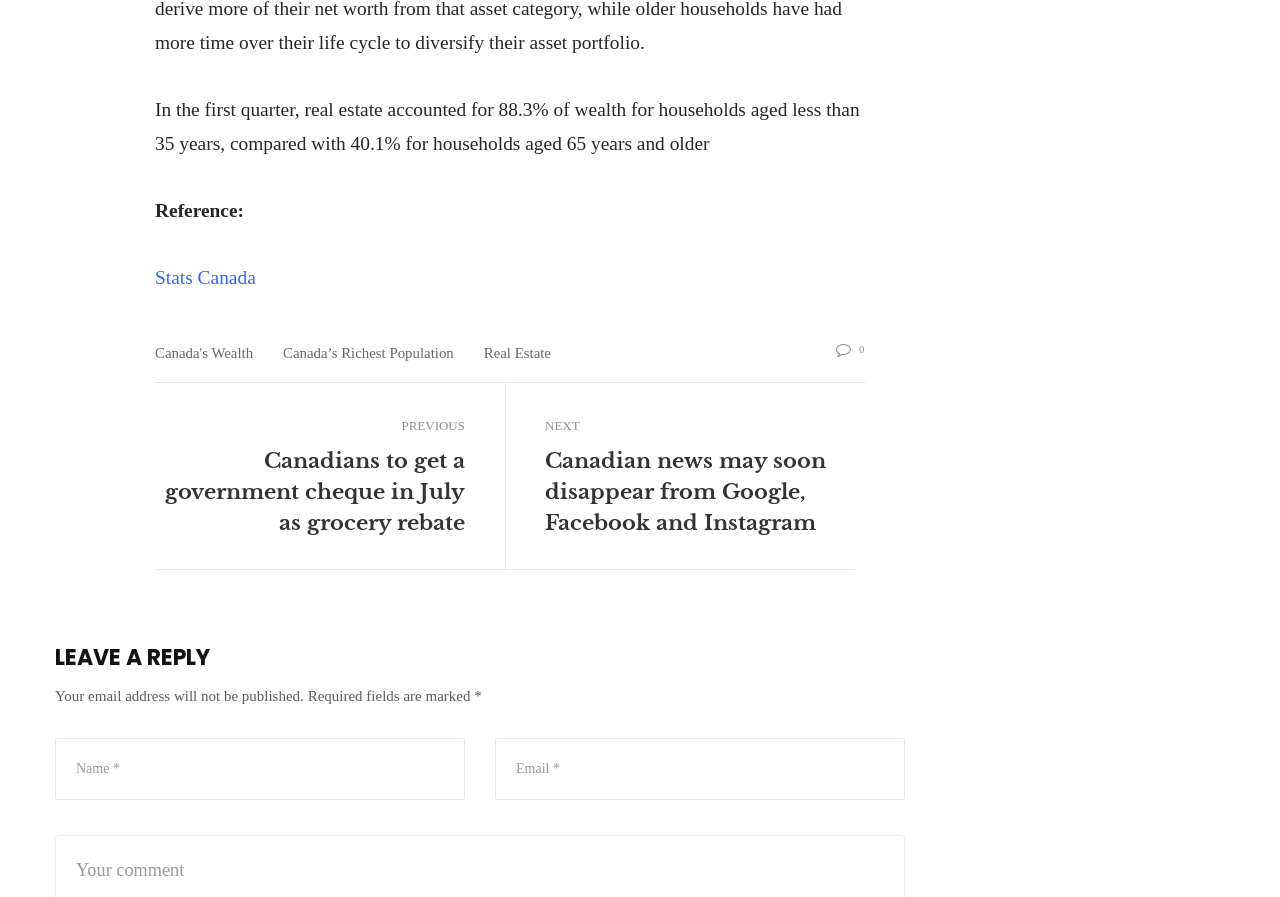Find the bounding box coordinates for the UI element that matches this description: "name="email" placeholder="Email *"".

[0.387, 0.822, 0.707, 0.892]